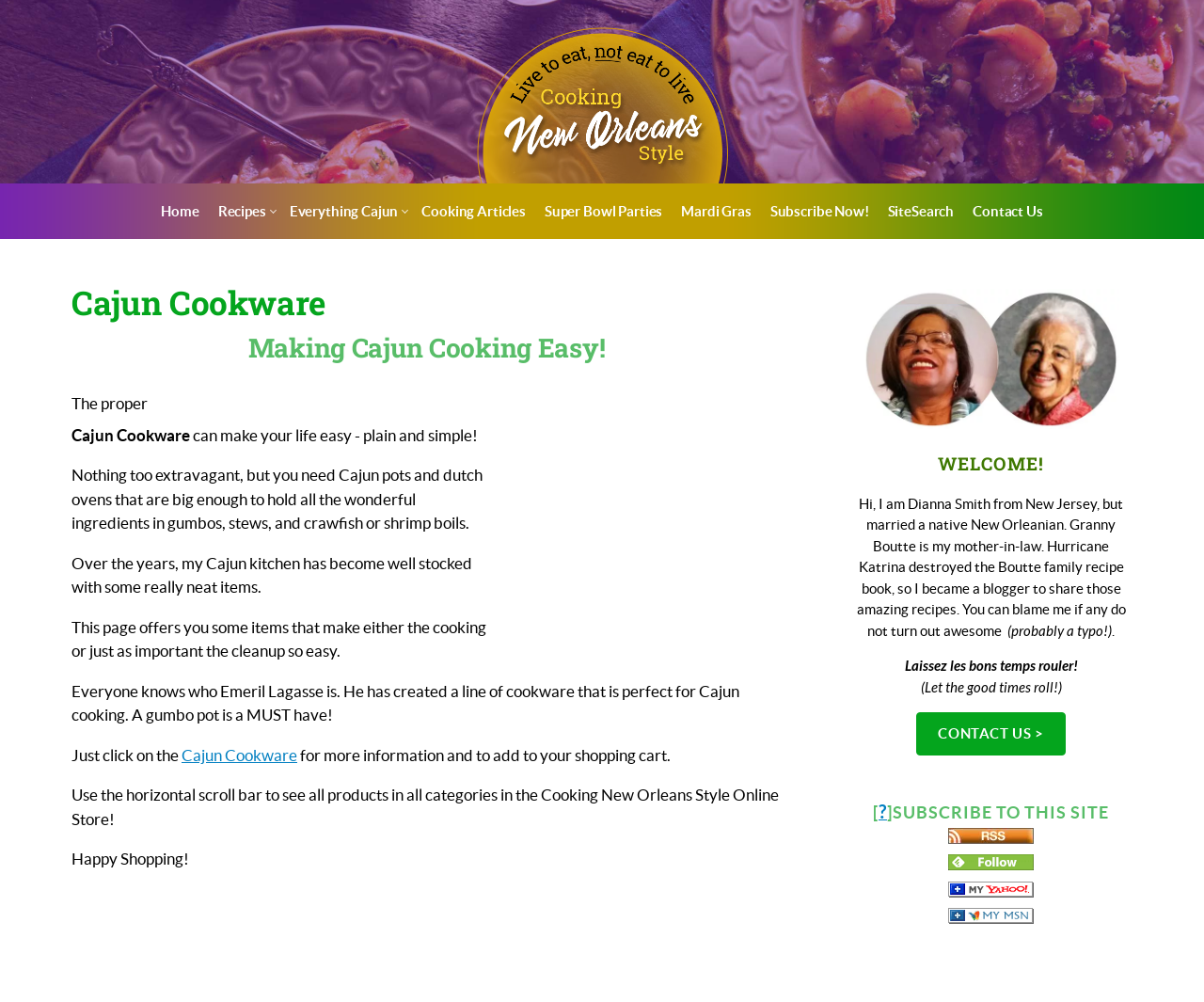Please identify the bounding box coordinates of the element on the webpage that should be clicked to follow this instruction: "Click on the 'XML RSS' link". The bounding box coordinates should be given as four float numbers between 0 and 1, formatted as [left, top, right, bottom].

[0.788, 0.829, 0.859, 0.845]